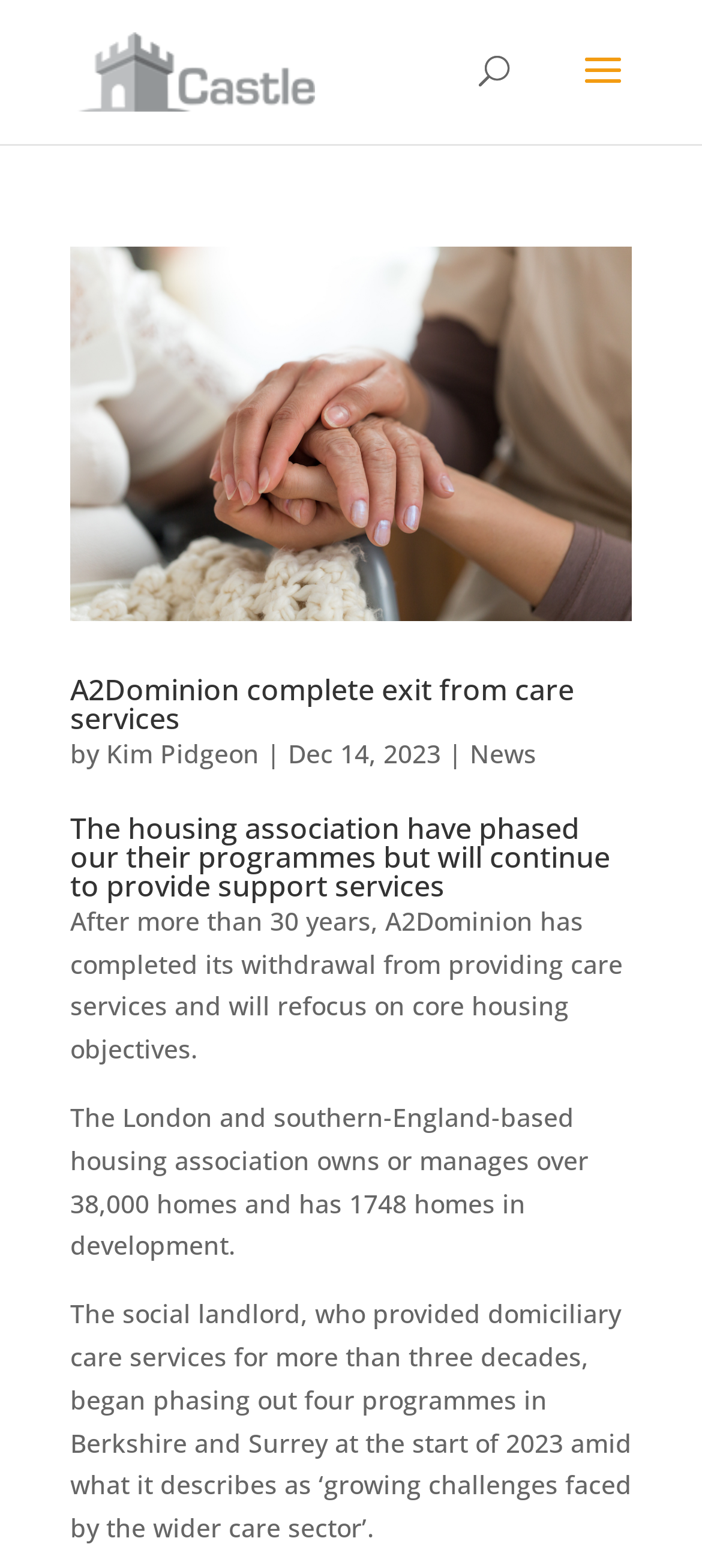Find the UI element described as: "alt="Fortress and Castle"" and predict its bounding box coordinates. Ensure the coordinates are four float numbers between 0 and 1, [left, top, right, bottom].

[0.11, 0.033, 0.449, 0.055]